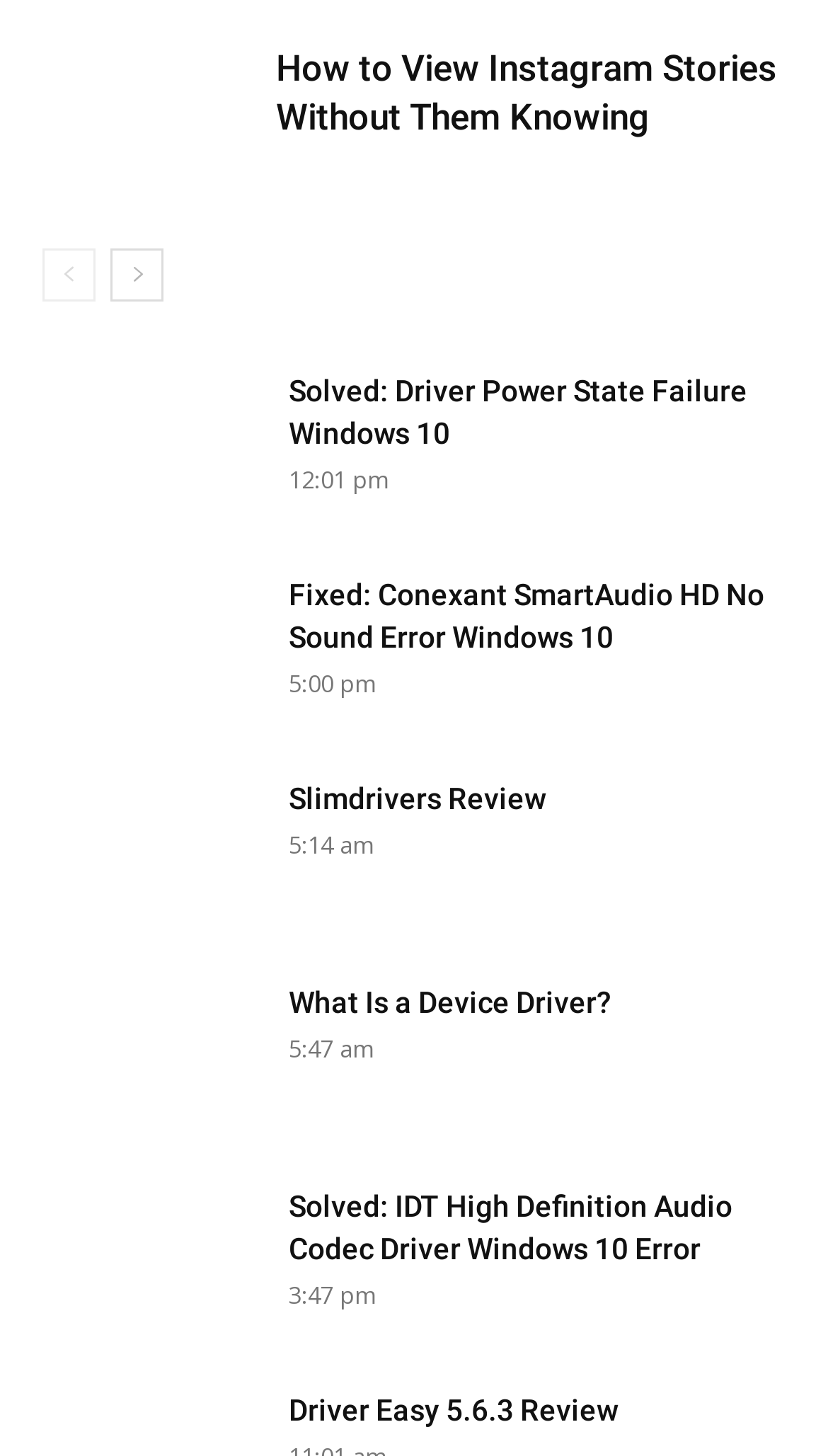Find the bounding box coordinates of the element's region that should be clicked in order to follow the given instruction: "read Solved: Driver Power State Failure Windows 10". The coordinates should consist of four float numbers between 0 and 1, i.e., [left, top, right, bottom].

[0.349, 0.253, 0.949, 0.312]